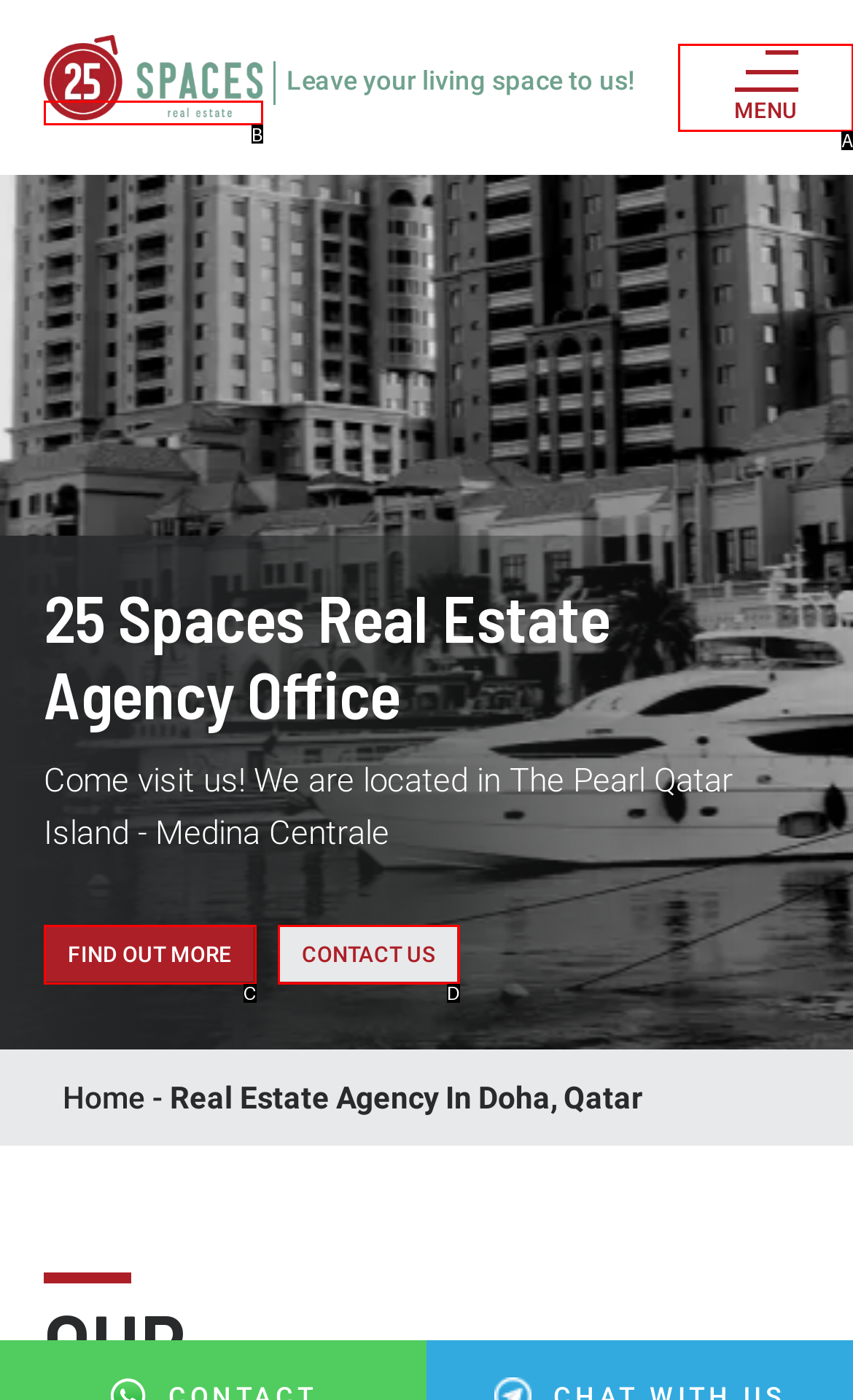Based on the element description: Find Out More, choose the best matching option. Provide the letter of the option directly.

C